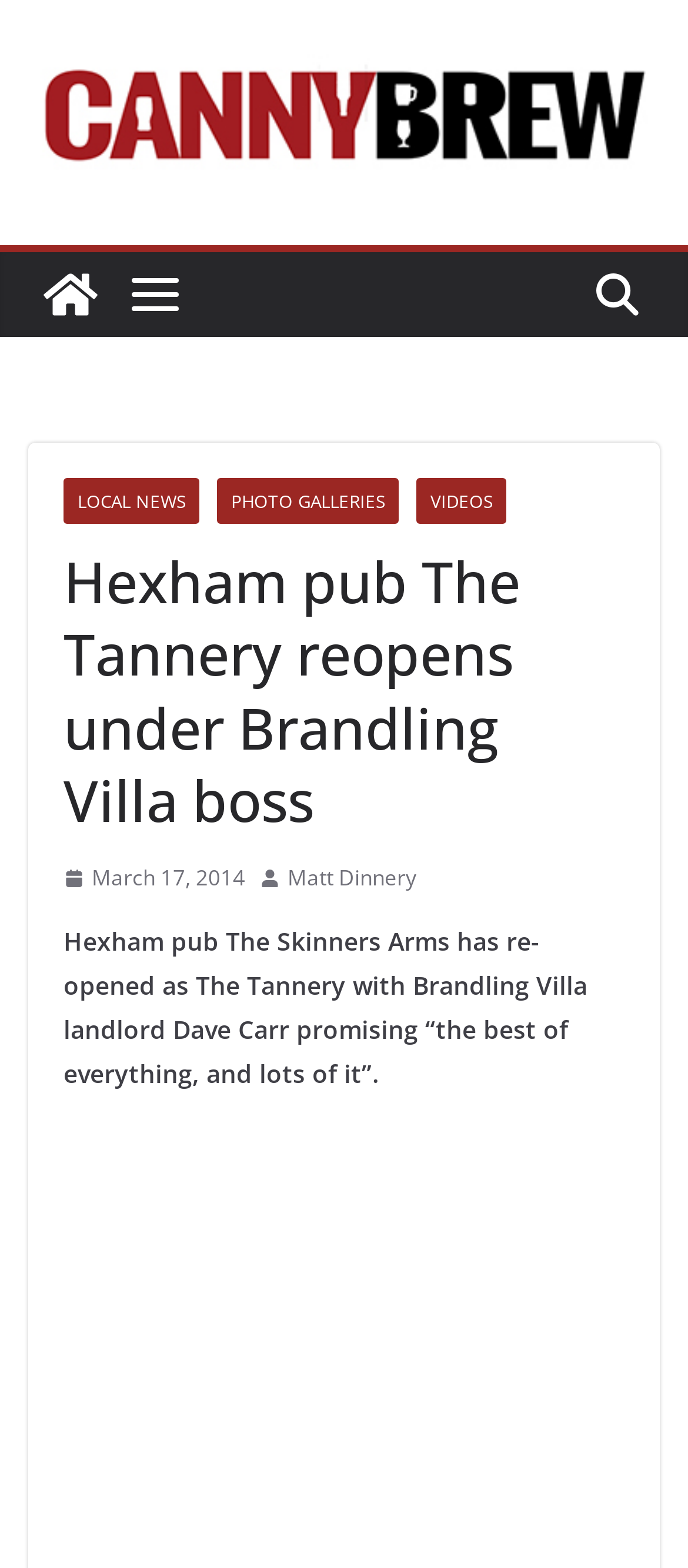Answer the question below in one word or phrase:
What is the name of the author of the news article?

Matt Dinnery